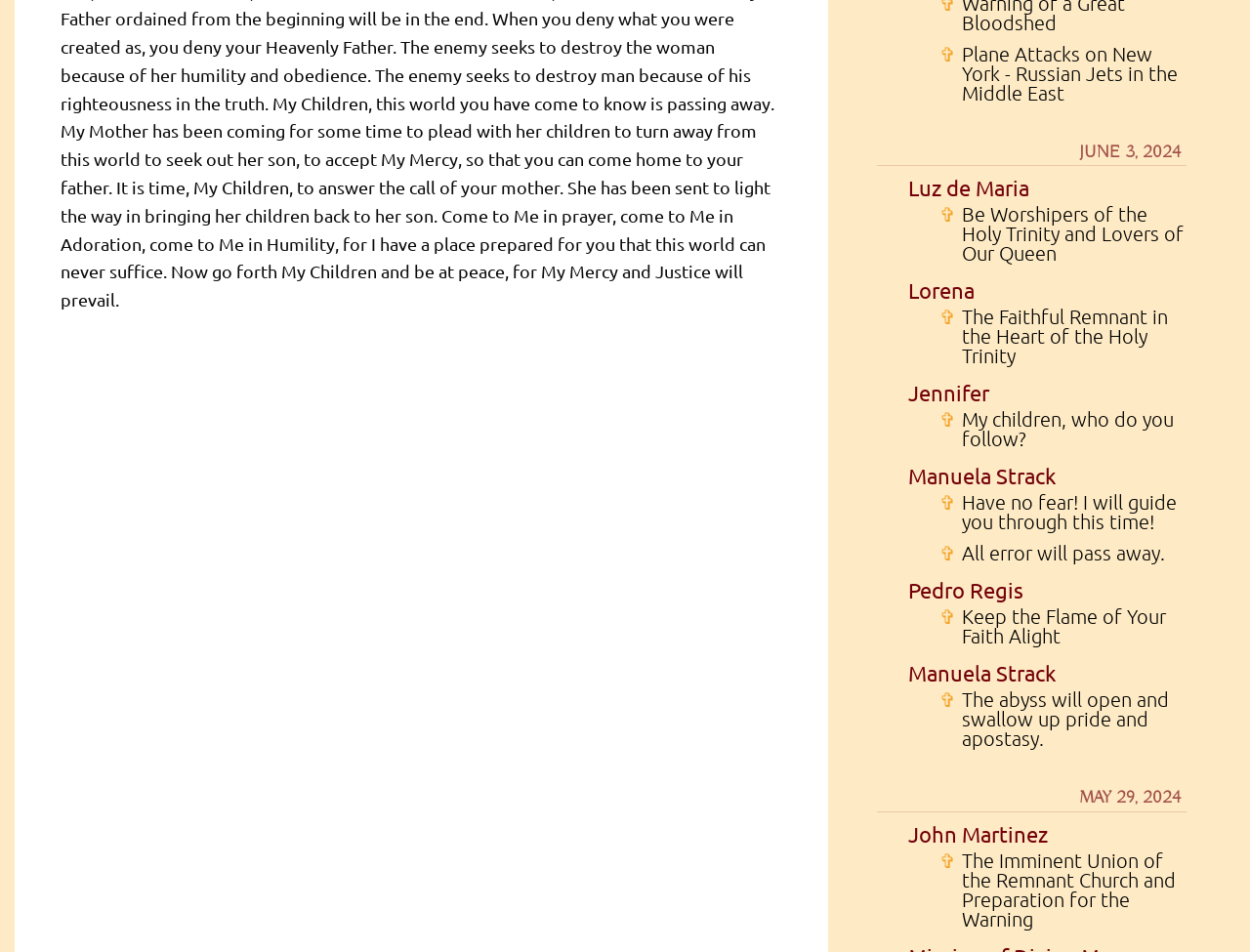Pinpoint the bounding box coordinates of the element to be clicked to execute the instruction: "Reply".

None